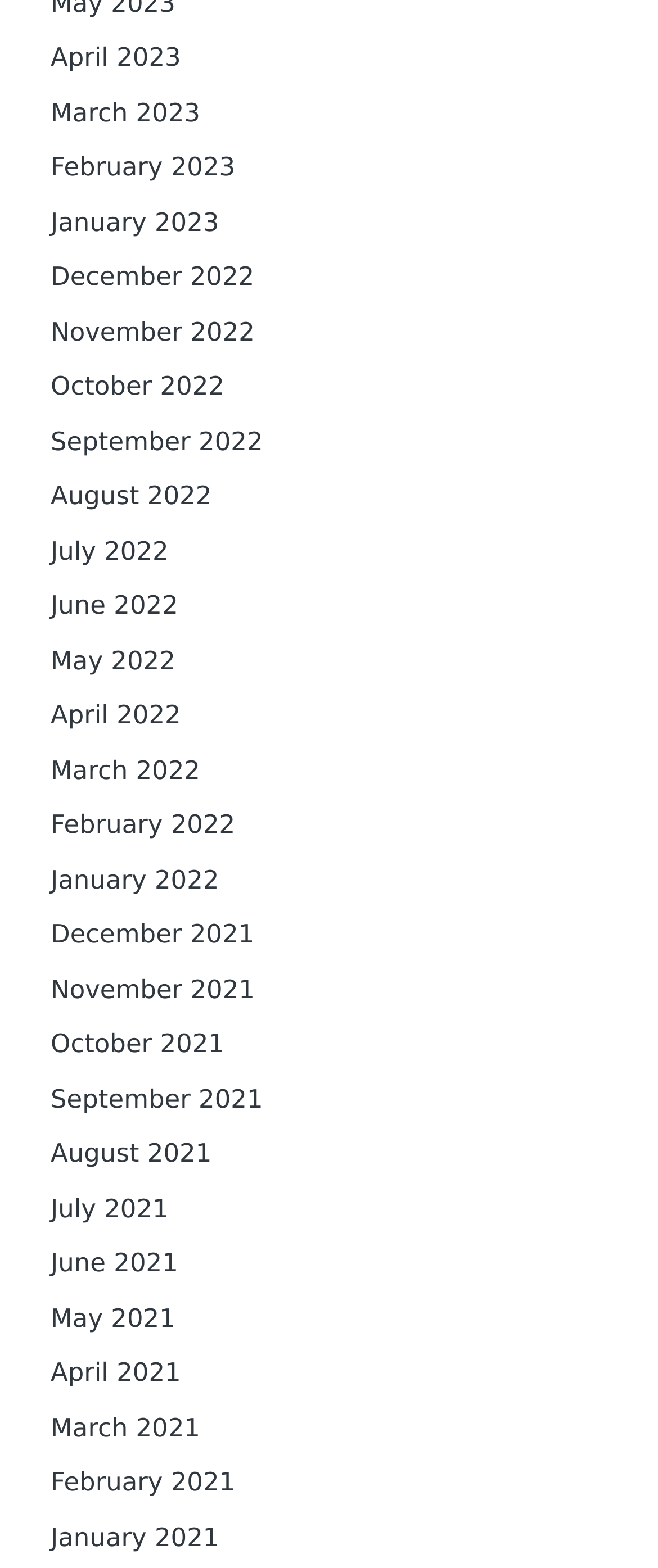Are the months listed in chronological order?
Can you offer a detailed and complete answer to this question?

I examined the list of links on the webpage and noticed that the months are listed in a sequential order, with the most recent month at the top and the earliest month at the bottom. This suggests that the months are listed in chronological order.